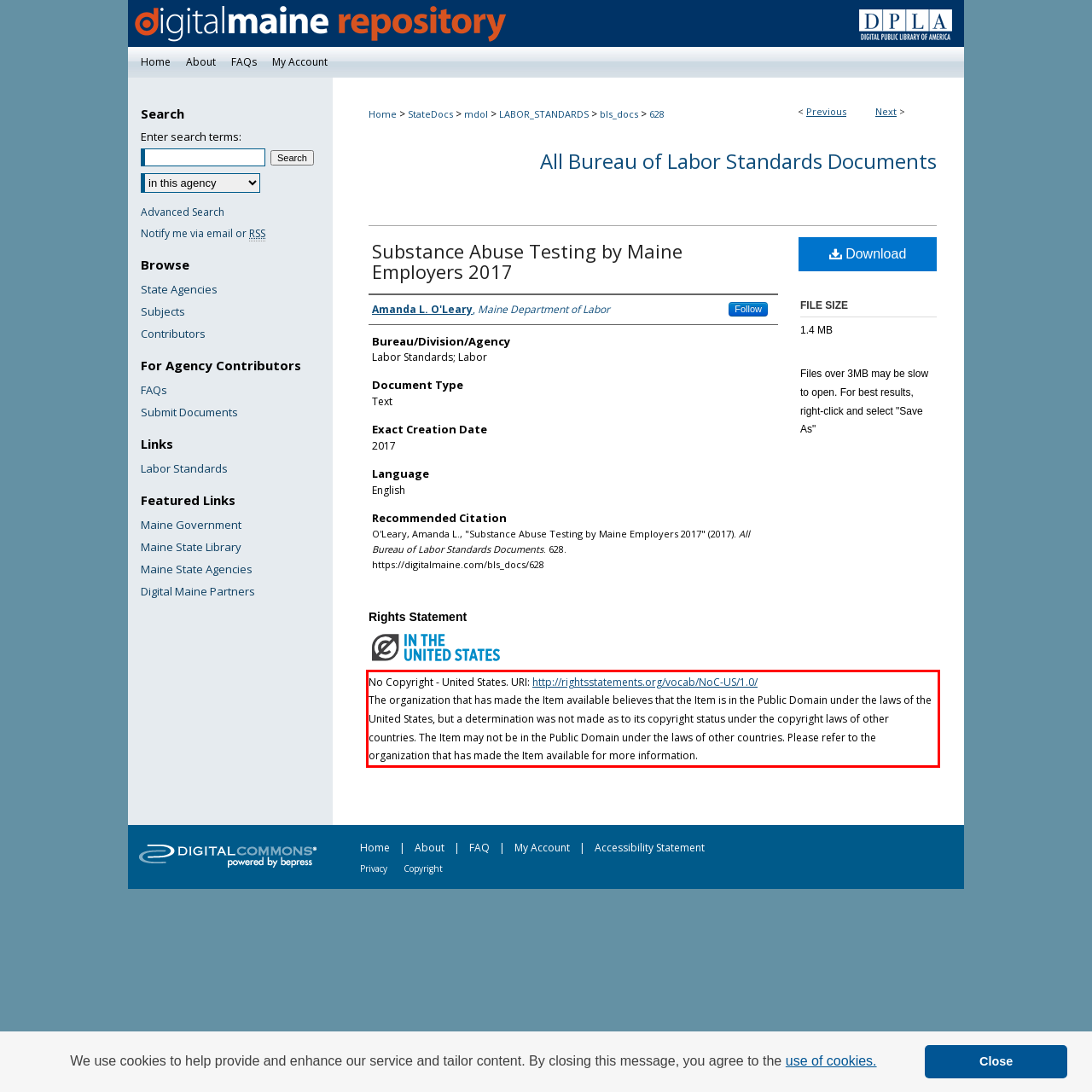Please perform OCR on the text within the red rectangle in the webpage screenshot and return the text content.

No Copyright - United States. URI: http://rightsstatements.org/vocab/NoC-US/1.0/ The organization that has made the Item available believes that the Item is in the Public Domain under the laws of the United States, but a determination was not made as to its copyright status under the copyright laws of other countries. The Item may not be in the Public Domain under the laws of other countries. Please refer to the organization that has made the Item available for more information.